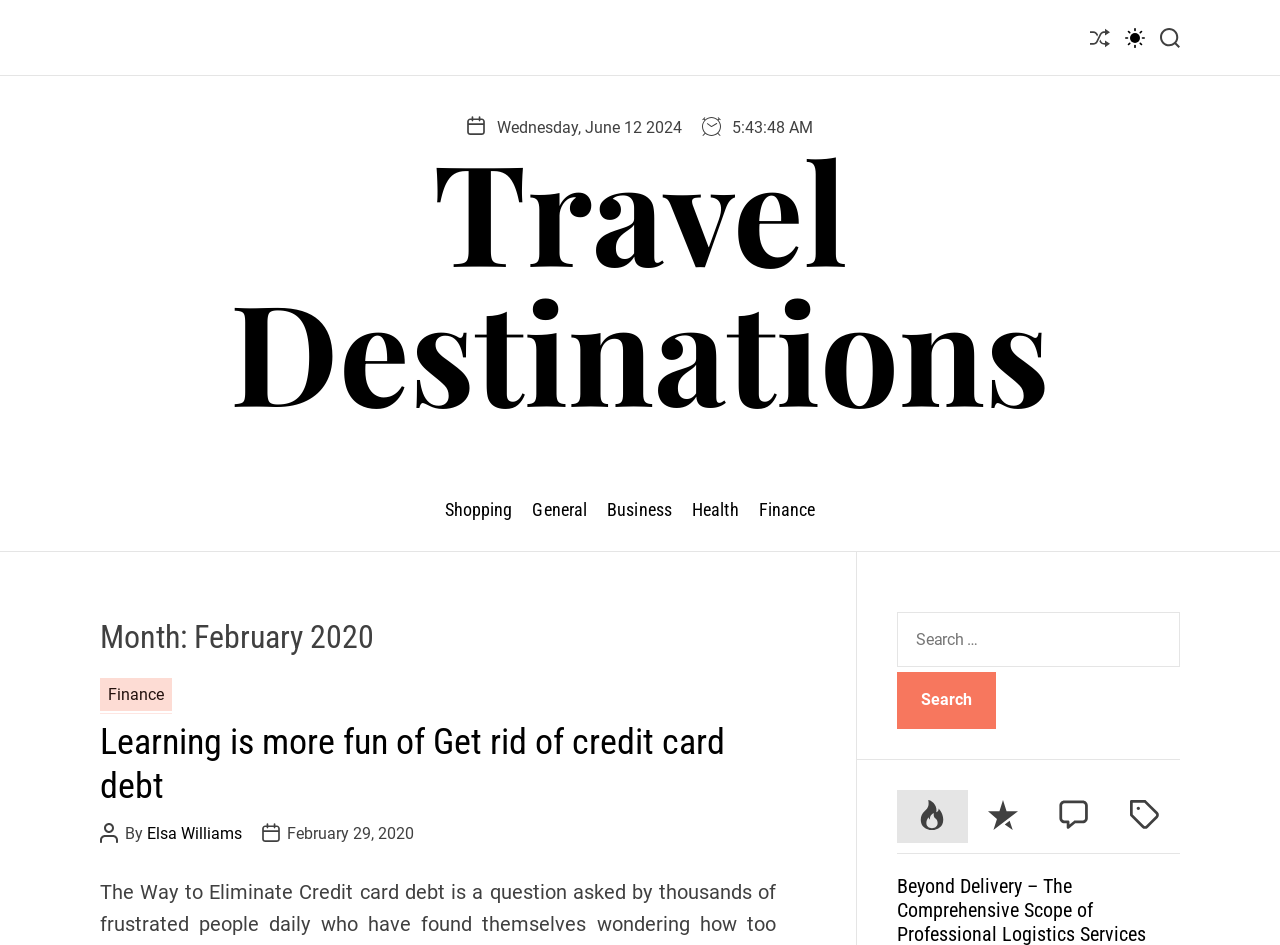Identify the bounding box coordinates of the clickable region to carry out the given instruction: "View categories".

[0.078, 0.717, 0.606, 0.895]